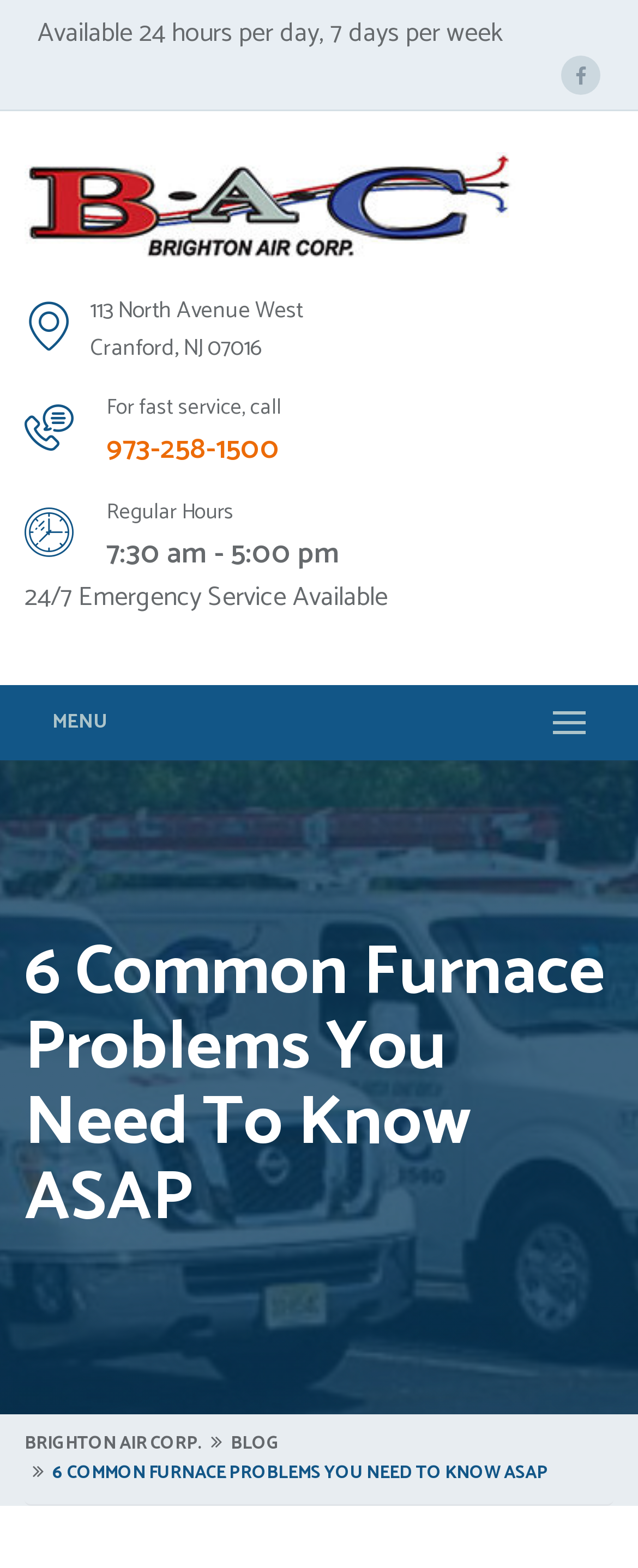Determine the bounding box coordinates for the HTML element described here: "Brighton Air Corp.".

[0.038, 0.911, 0.318, 0.93]